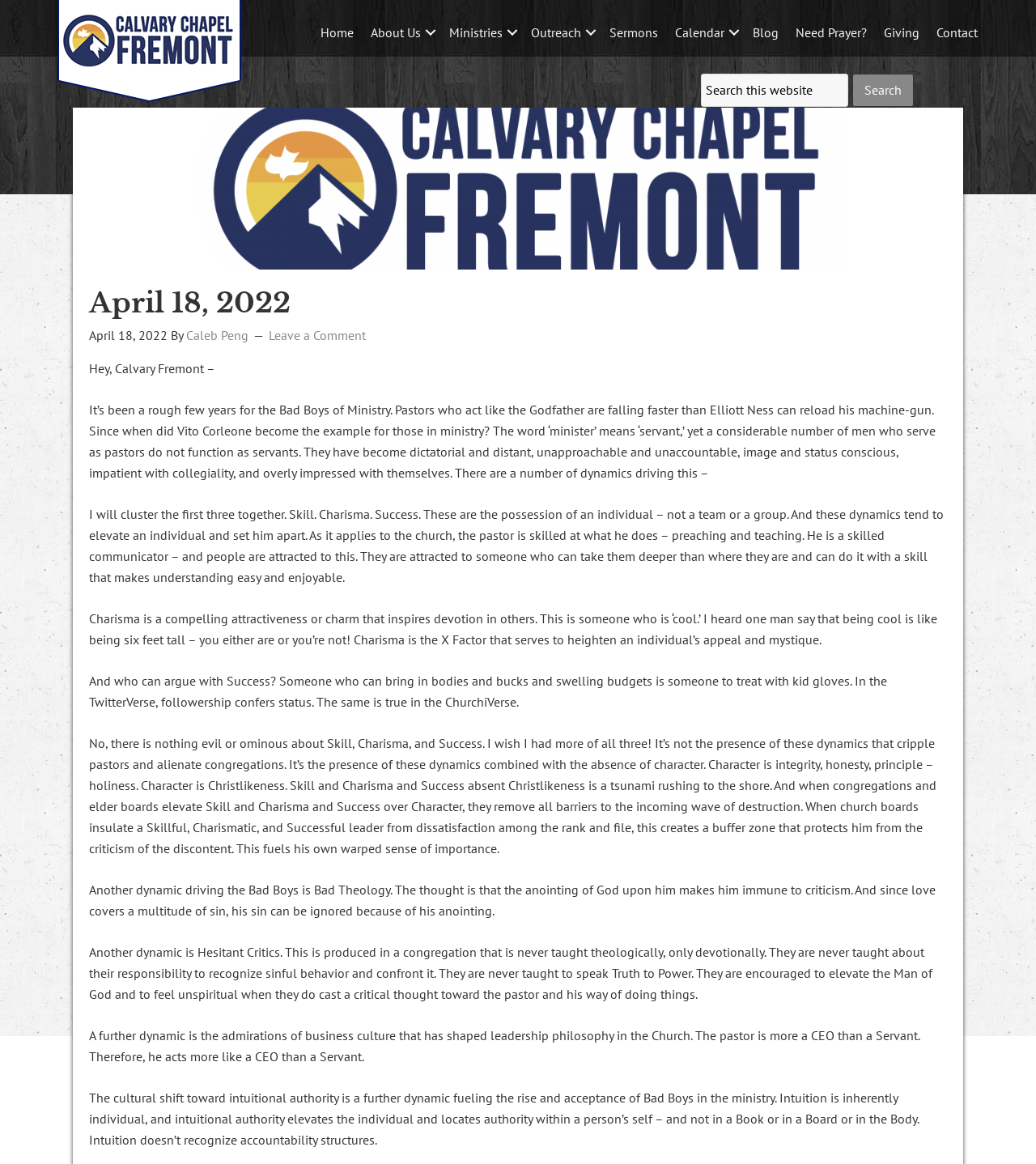Extract the bounding box for the UI element that matches this description: "Giving".

[0.845, 0.008, 0.895, 0.047]